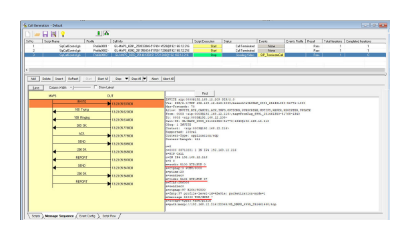Explain the image in detail, mentioning the main subjects and background elements.

The image illustrates a call generation simulation interface for the "IM Only Call Generation" feature of MAPS™ SIP, showcasing the process involved when initiating a call solely using Instant Messaging (IM). The interface is divided into sections, with a prominent display of call sequences on the left and detailed message logs on the right.

In the left panel, various media types involved in the call, represented by identifiers (e.g., ‘MSRP’), are organized vertically, indicating the flow of message exchanges. Each entry likely corresponds to specific call events, including timestamps, signaling the precise moments actions occurred during the simulation. 

The right panel contains an extensive message log detailing the transaction data, errors, and event confirmations, allowing users to analyze the effectiveness and success of the IM-only sessions. This comprehensive setup is designed to provide users with an in-depth look at how the MAPS™ SIP system manages call simulations, focusing particularly on text messaging through MSRP sessions. 

This functionality is crucial for testing and development, ensuring that users can understand and optimize their messaging capabilities within the MAPS™ SIP framework.